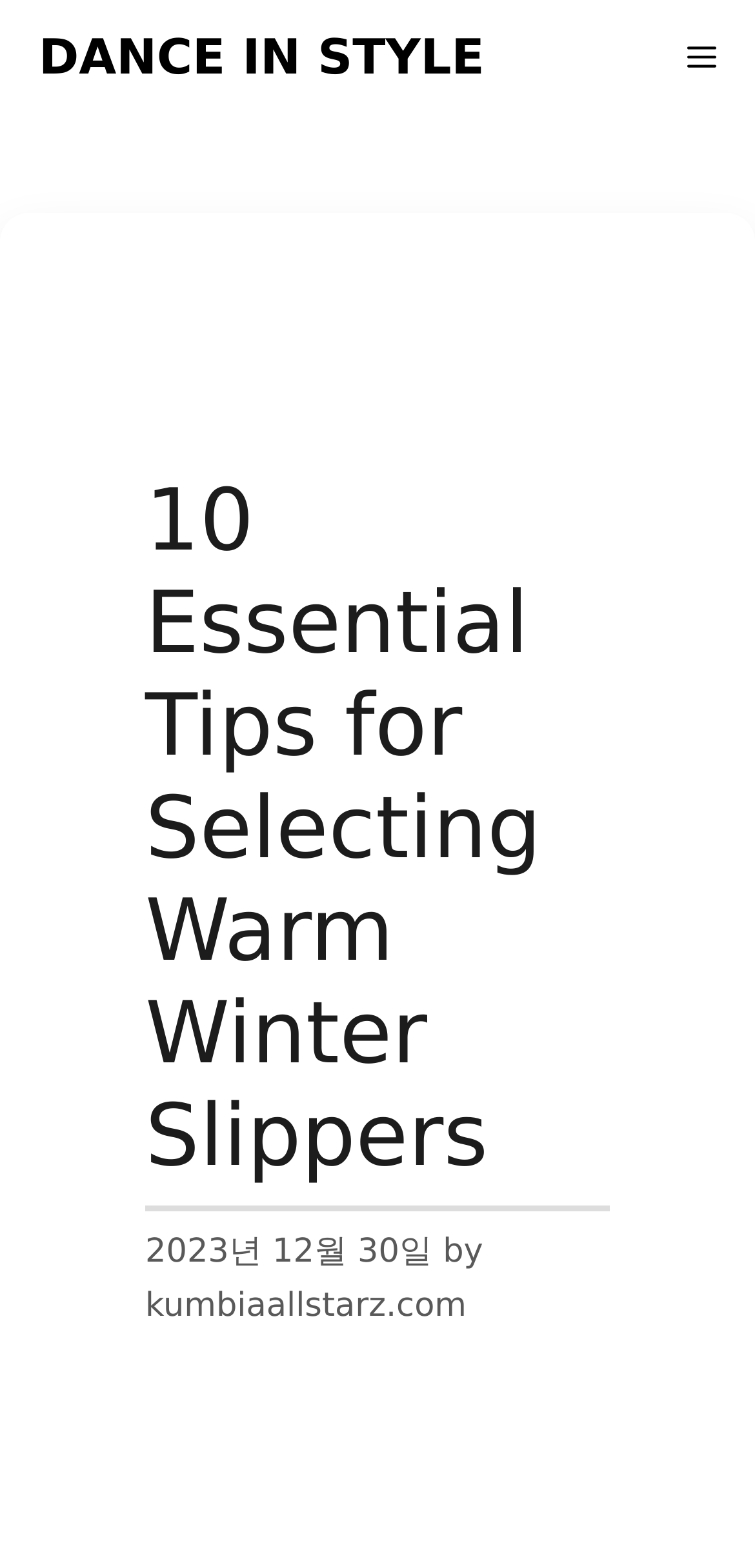With reference to the screenshot, provide a detailed response to the question below:
How many links are in the navigation menu?

I found the number of links in the navigation menu by looking at the navigation element at the top of the page, which contains one link element labeled as 'DANCE IN STYLE'.